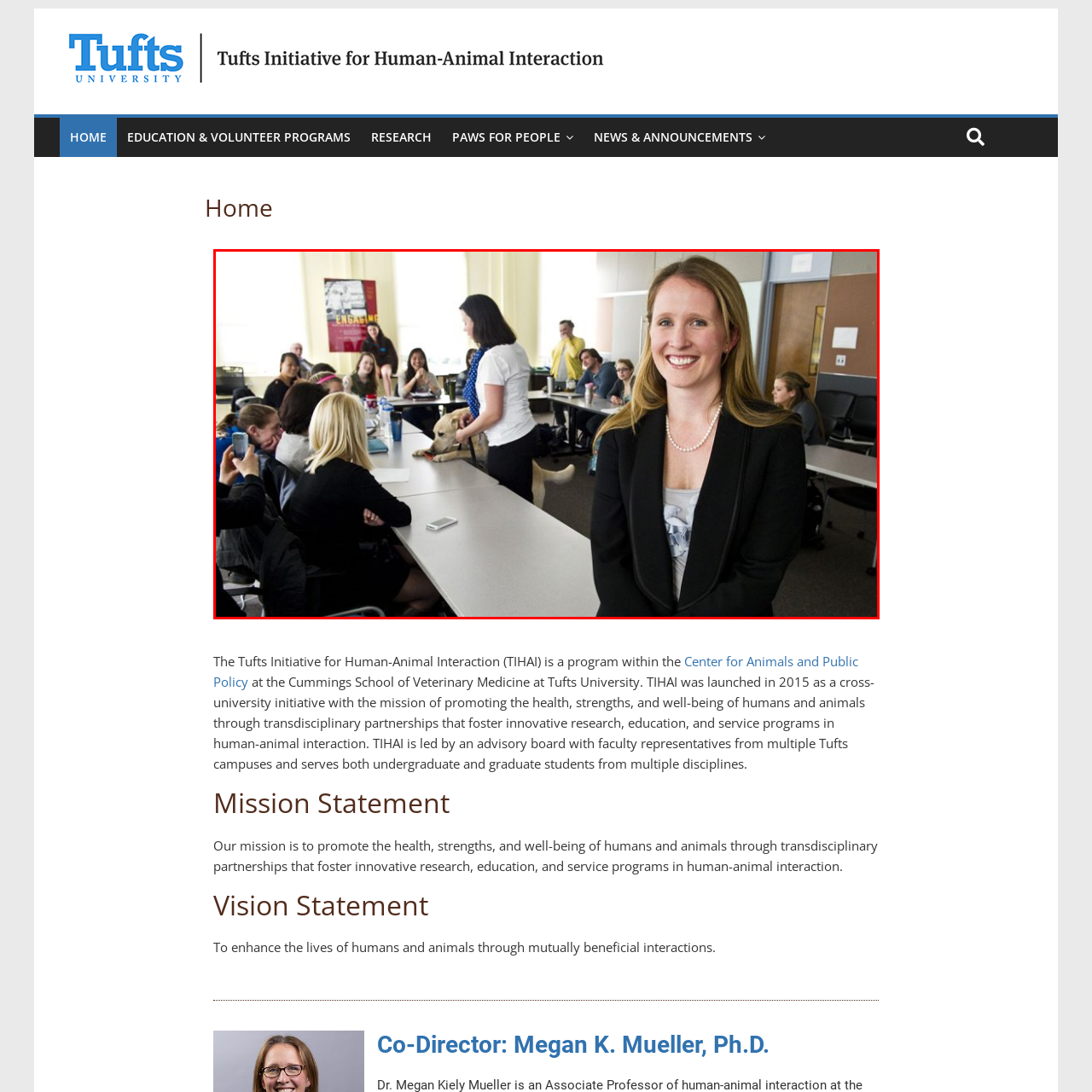Carefully analyze the image within the red boundary and describe it extensively.

In this vibrant classroom setting, a smiling woman stands prominently in the foreground, exuding warmth and approachability. She has long light brown hair, wears a stylish black blazer over a light-colored blouse, and accessorizes with a pearl necklace. This individual, likely a facilitator or instructor, appears to be engaged with her audience, who are mostly female students seated around a long table. 

The atmosphere is lively and interactive, as some students are actively participating in a discussion, while others seem to be using their phones or observing the interaction. In the center of the room, a woman in a white shirt and dark pants tends to a dog that is clearly part of the engagement, reinforcing the human-animal interaction theme prominent within the Tufts Initiative for Human-Animal Interaction. The room is bright and filled with natural light, enhancing the collaborative and inclusive environment, indicative of the program's mission to bridge human and animal well-being. This image beautifully encapsulates the essence of community, learning, and the unique bonds formed through shared experiences in human-animal interaction initiatives.